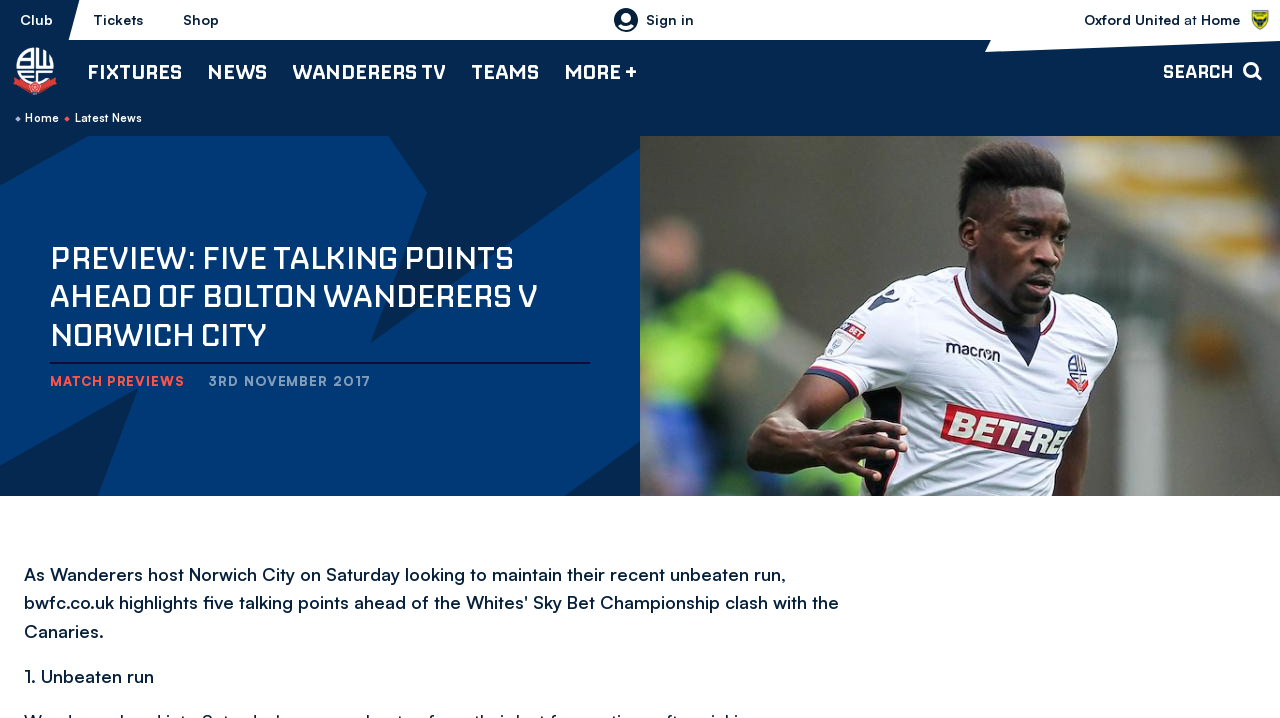Determine the bounding box coordinates of the element that should be clicked to execute the following command: "View the 'Bolton Wanderers vs Oxford United' match page".

[0.841, 0.0, 1.0, 0.056]